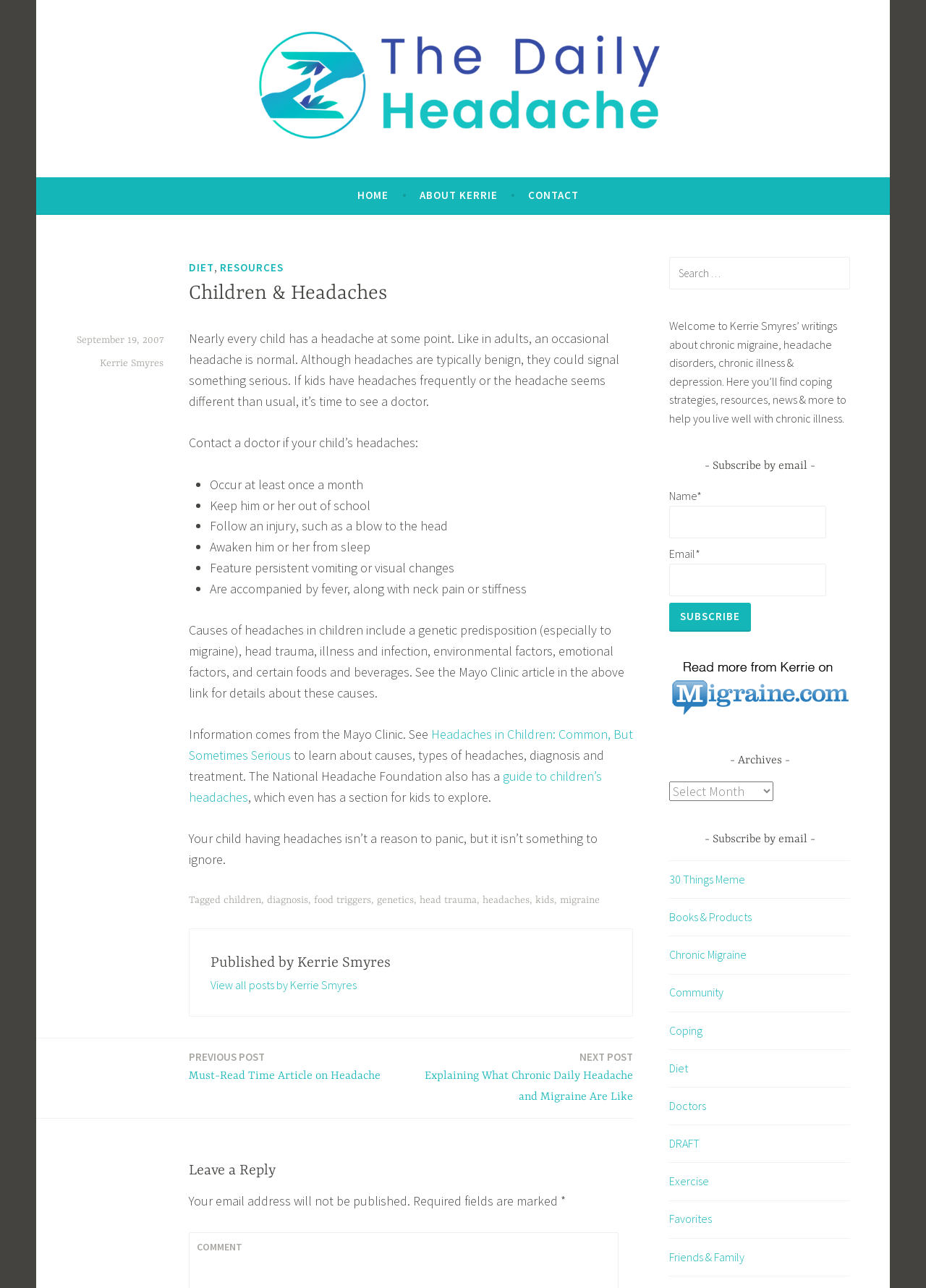Please determine the bounding box coordinates of the section I need to click to accomplish this instruction: "Search for something".

[0.723, 0.199, 0.918, 0.224]